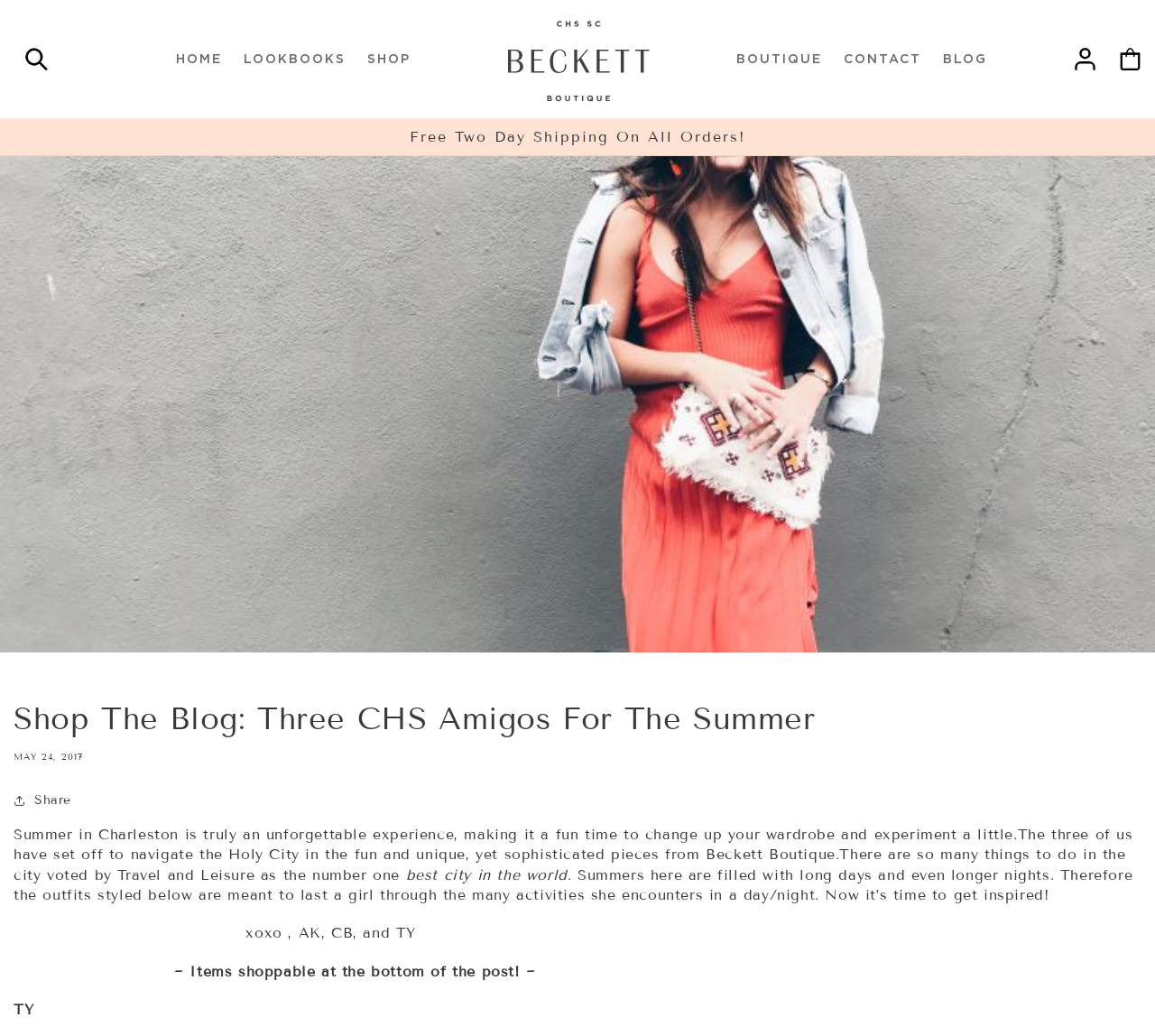Identify the bounding box coordinates of the section to be clicked to complete the task described by the following instruction: "Search for something". The coordinates should be four float numbers between 0 and 1, formatted as [left, top, right, bottom].

[0.012, 0.039, 0.051, 0.083]